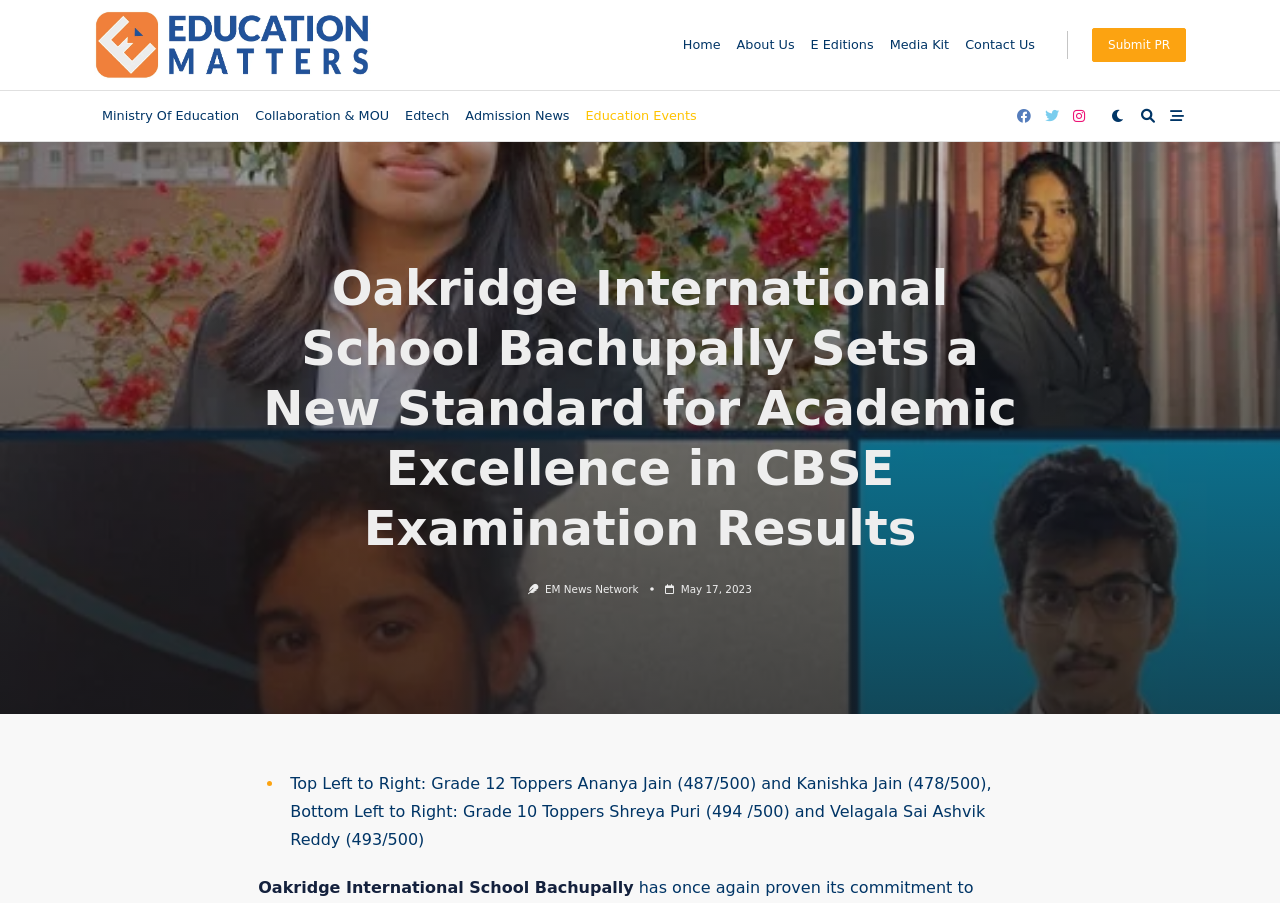How many toppers are mentioned in the article?
Please provide a single word or phrase answer based on the image.

4